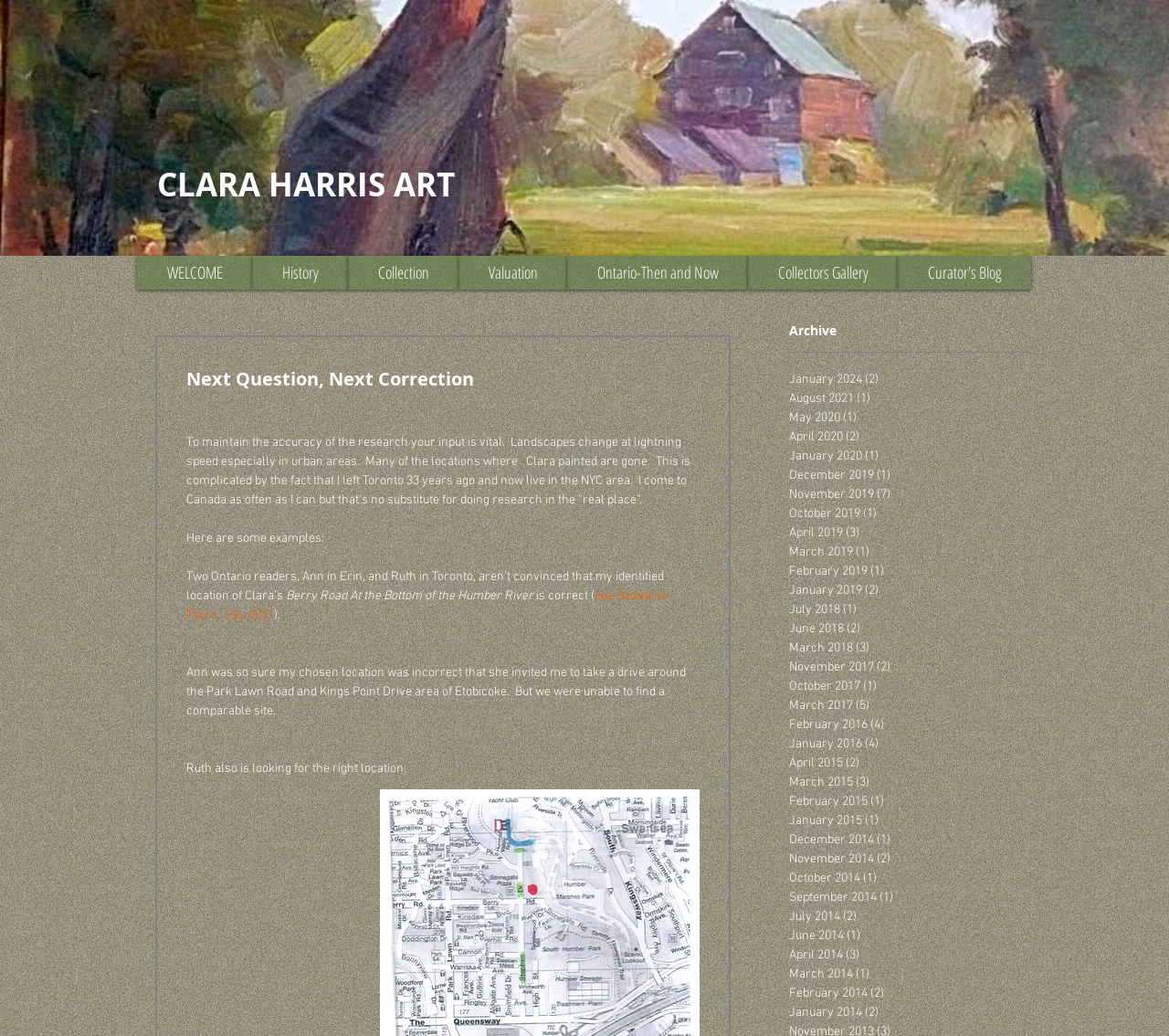Using the element description Valuation, predict the bounding box coordinates for the UI element. Provide the coordinates in (top-left x, top-left y, bottom-right x, bottom-right y) format with values ranging from 0 to 1.

[0.392, 0.247, 0.485, 0.28]